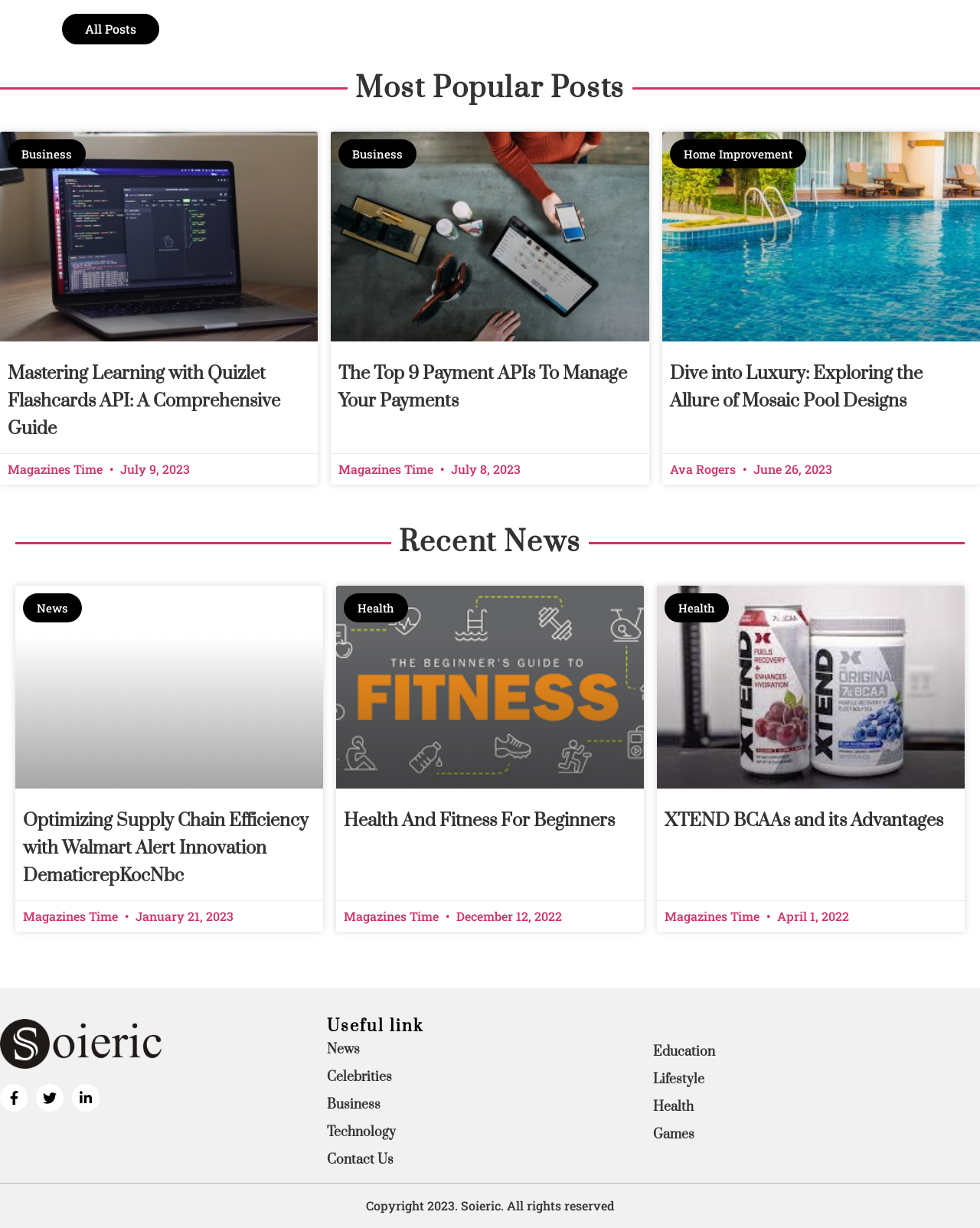Please identify the bounding box coordinates of the area that needs to be clicked to fulfill the following instruction: "Click on 'All Posts'."

[0.062, 0.01, 0.164, 0.037]